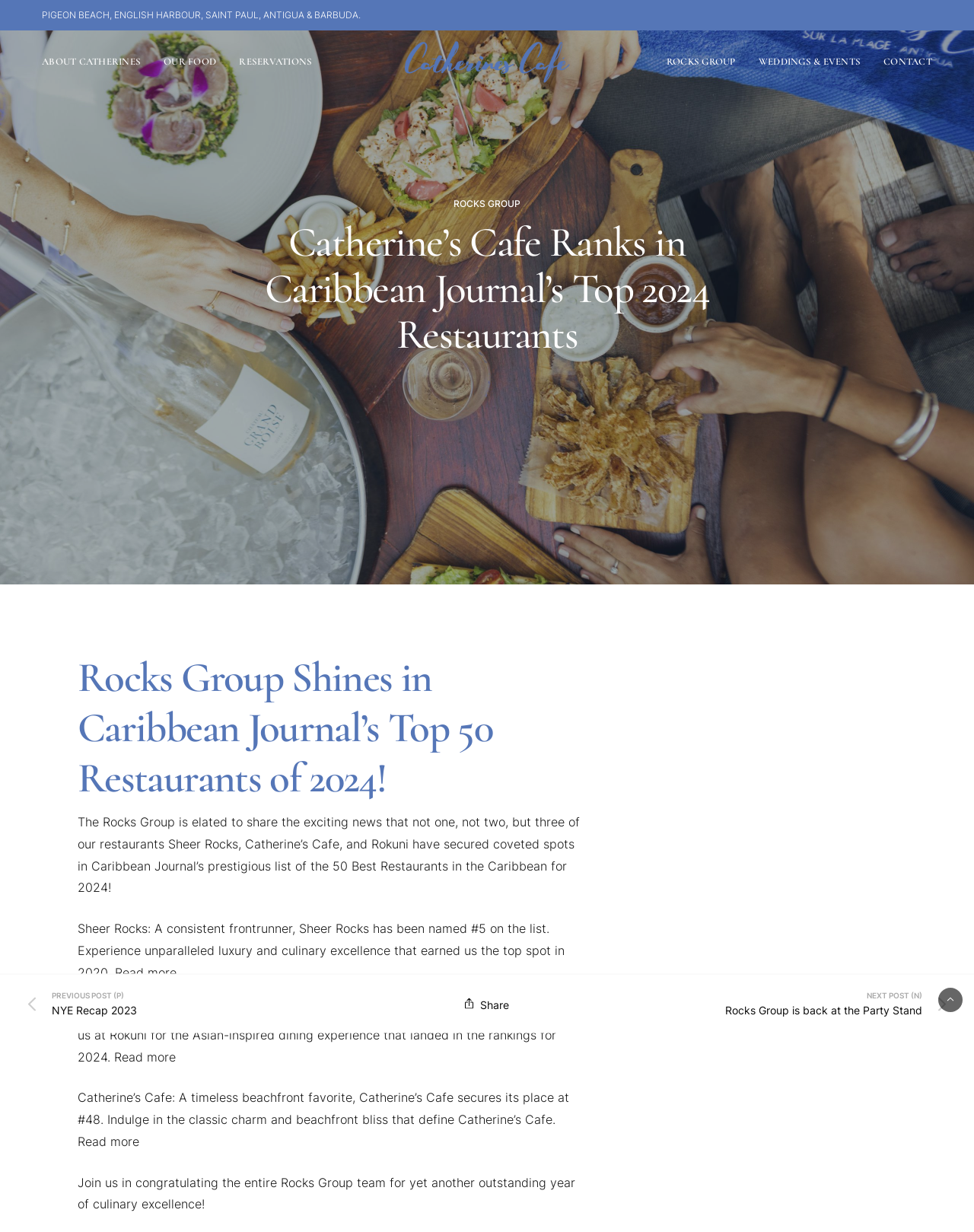Find the bounding box coordinates of the area to click in order to follow the instruction: "Visit ROCKS GROUP".

[0.684, 0.034, 0.755, 0.067]